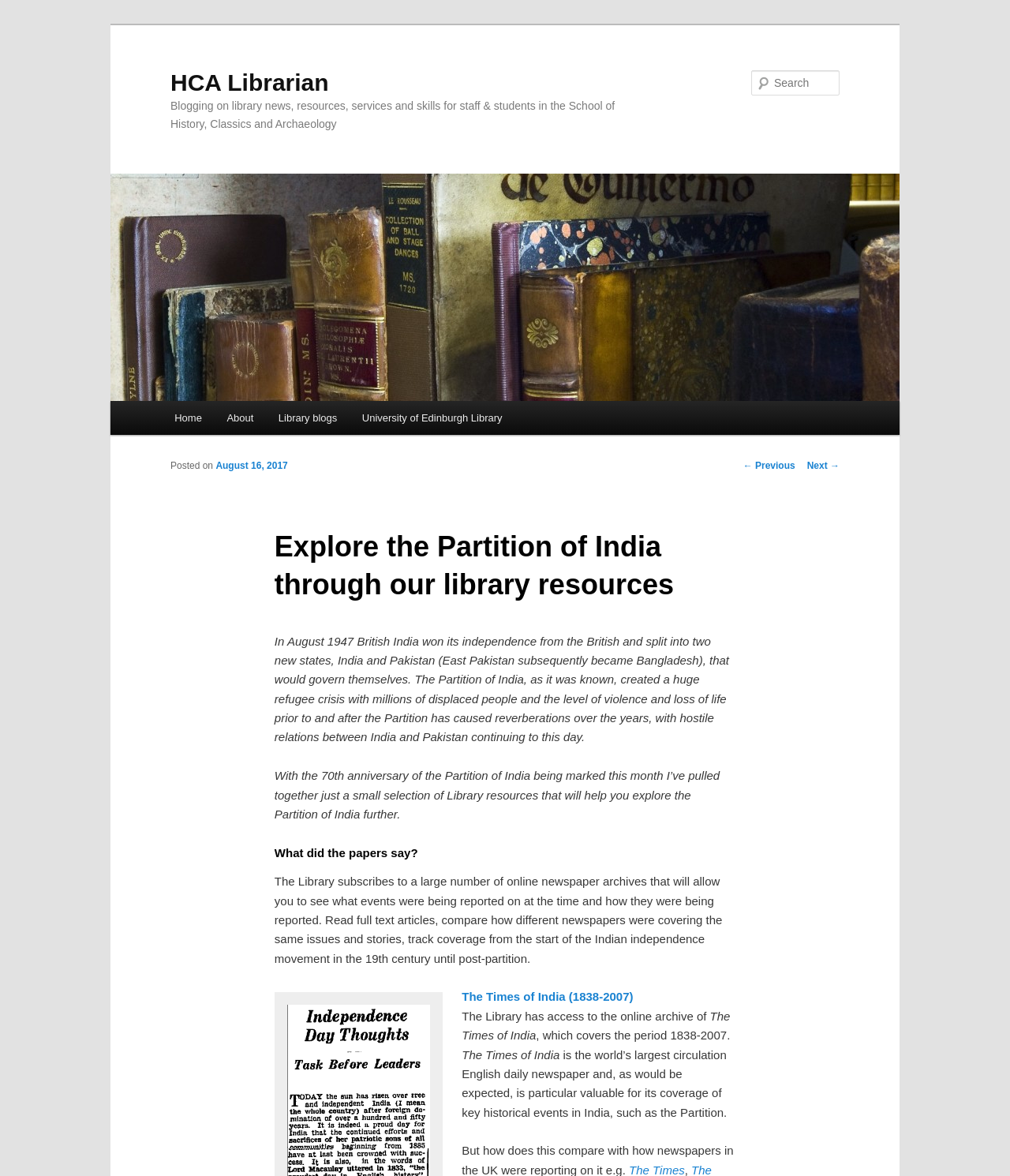What is the purpose of the library resources? Analyze the screenshot and reply with just one word or a short phrase.

To explore the Partition of India